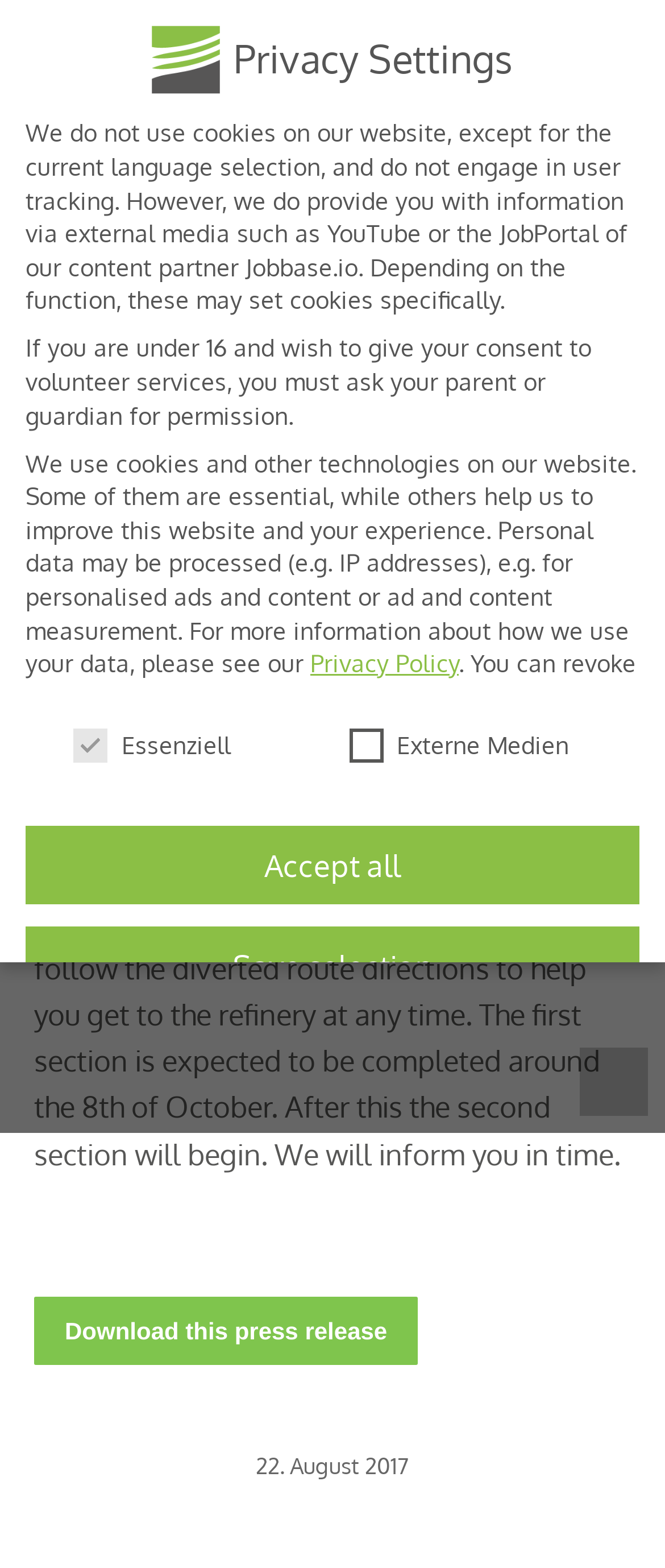Determine the bounding box coordinates of the UI element described below. Use the format (top-left x, top-left y, bottom-right x, bottom-right y) with floating point numbers between 0 and 1: parent_node: Externe Medien name="cookieGroup[]" value="external-media"

[0.856, 0.464, 0.889, 0.478]